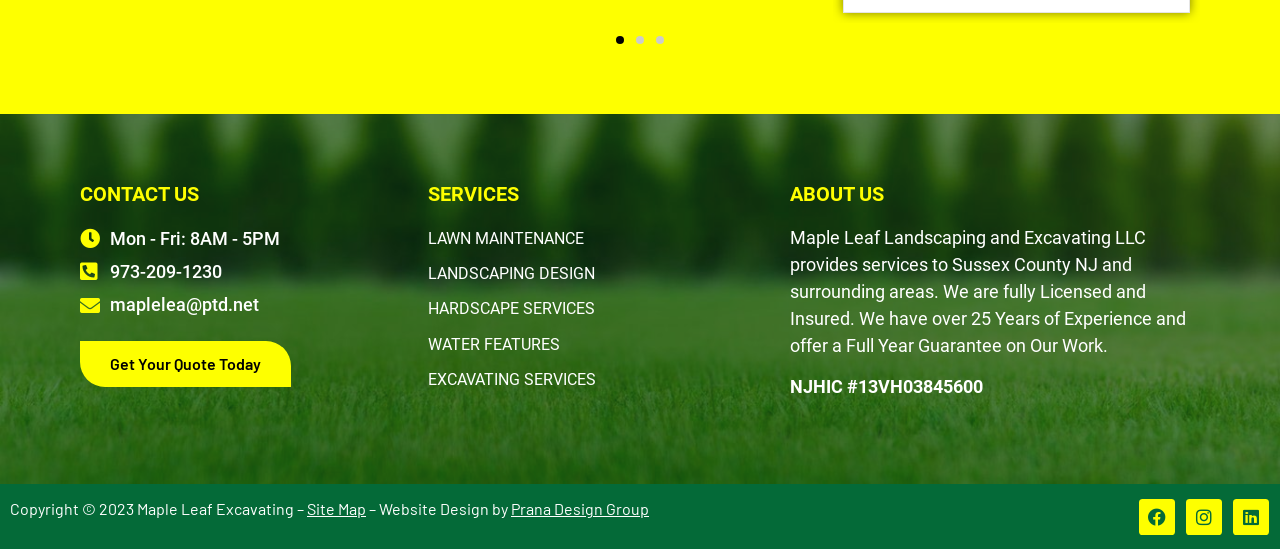Please provide a comprehensive answer to the question based on the screenshot: How many social media links are there?

I counted the number of social media links at the bottom of the webpage, which are Facebook, Instagram, and Linkedin.